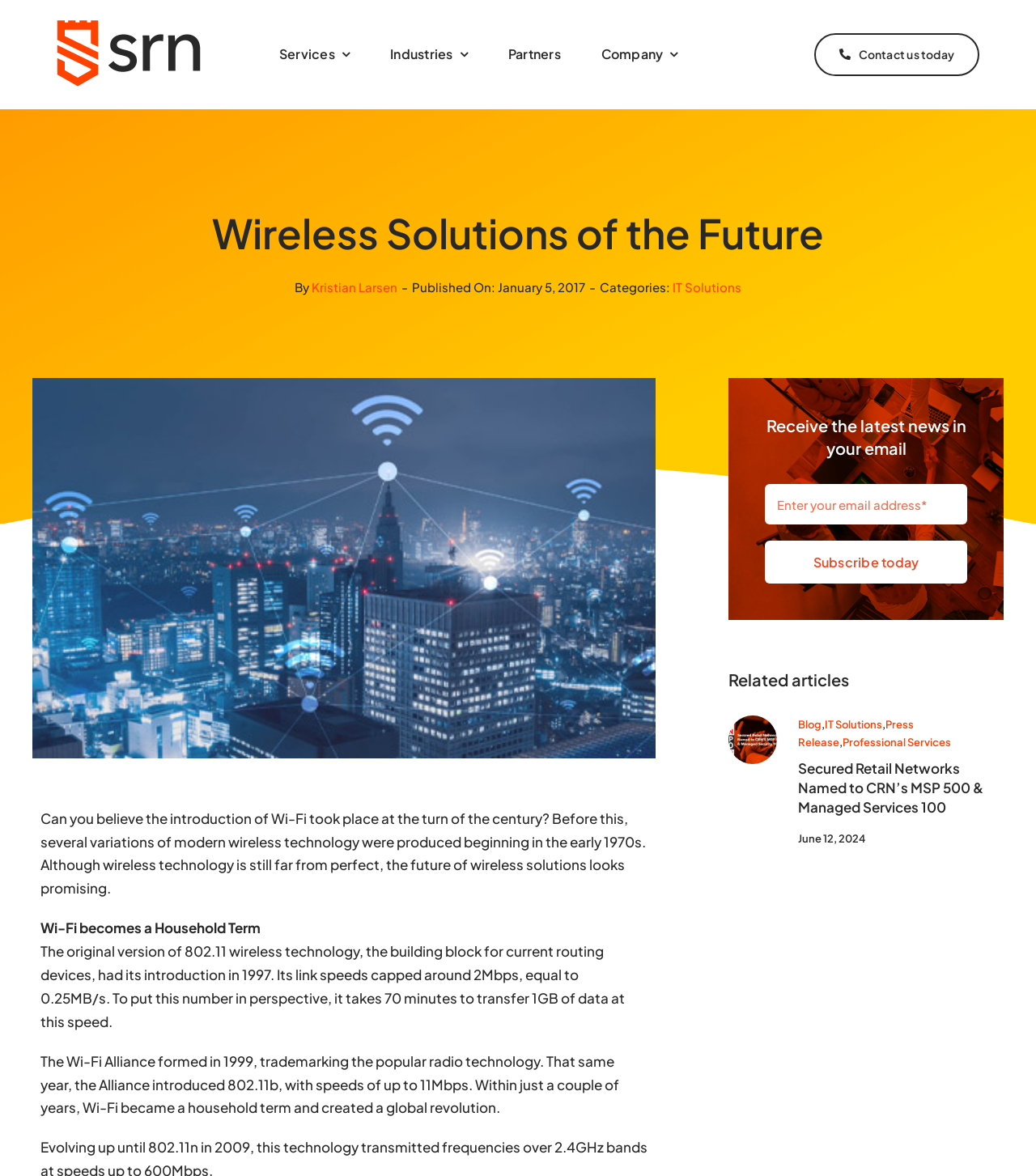What is the speed of the original 802.11 wireless technology?
Give a one-word or short phrase answer based on the image.

2Mbps